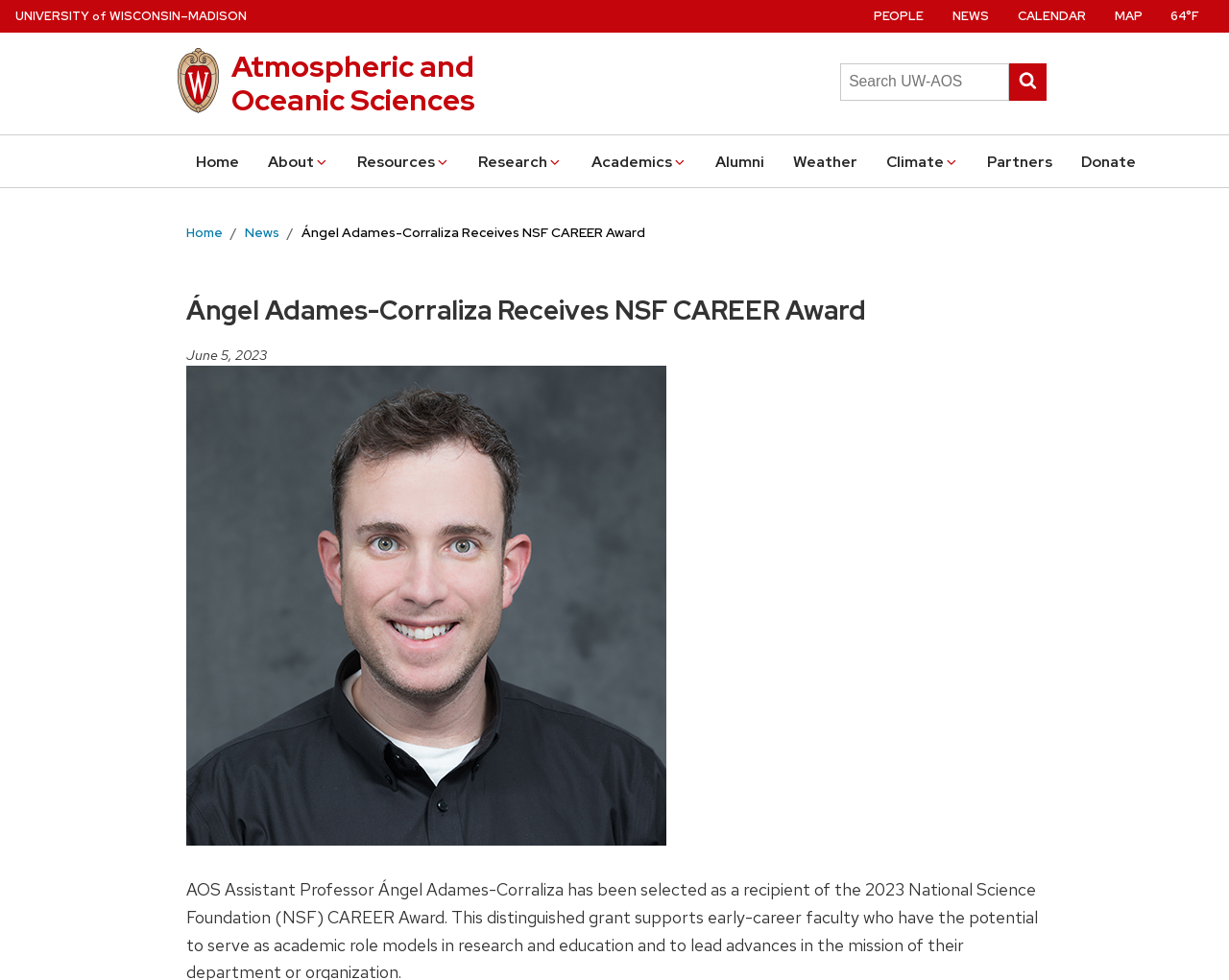Provide the bounding box coordinates for the specified HTML element described in this description: "Atmospheric and Oceanic Sciences". The coordinates should be four float numbers ranging from 0 to 1, in the format [left, top, right, bottom].

[0.188, 0.048, 0.386, 0.121]